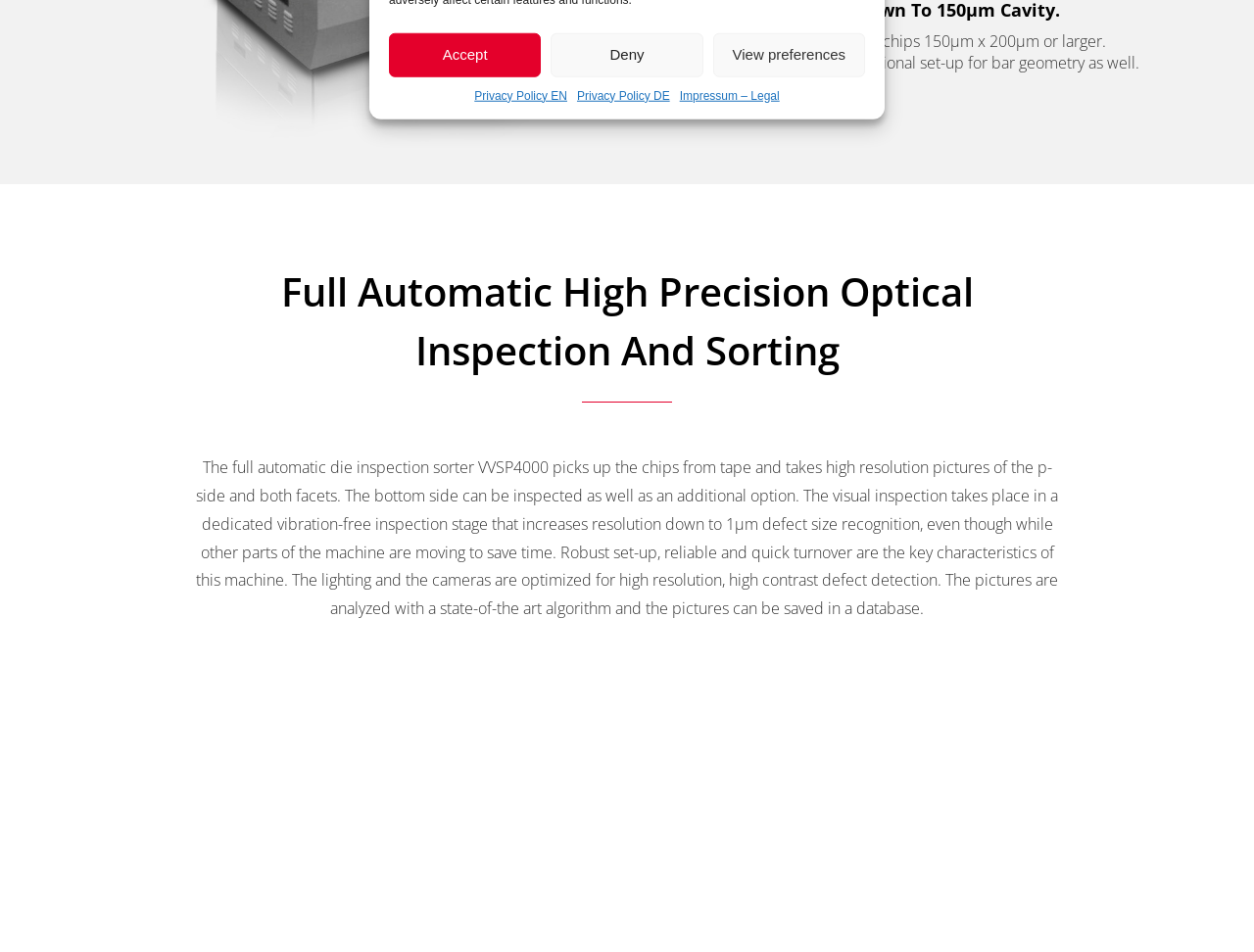Find the bounding box of the UI element described as: "Sample Page". The bounding box coordinates should be given as four float values between 0 and 1, i.e., [left, top, right, bottom].

None